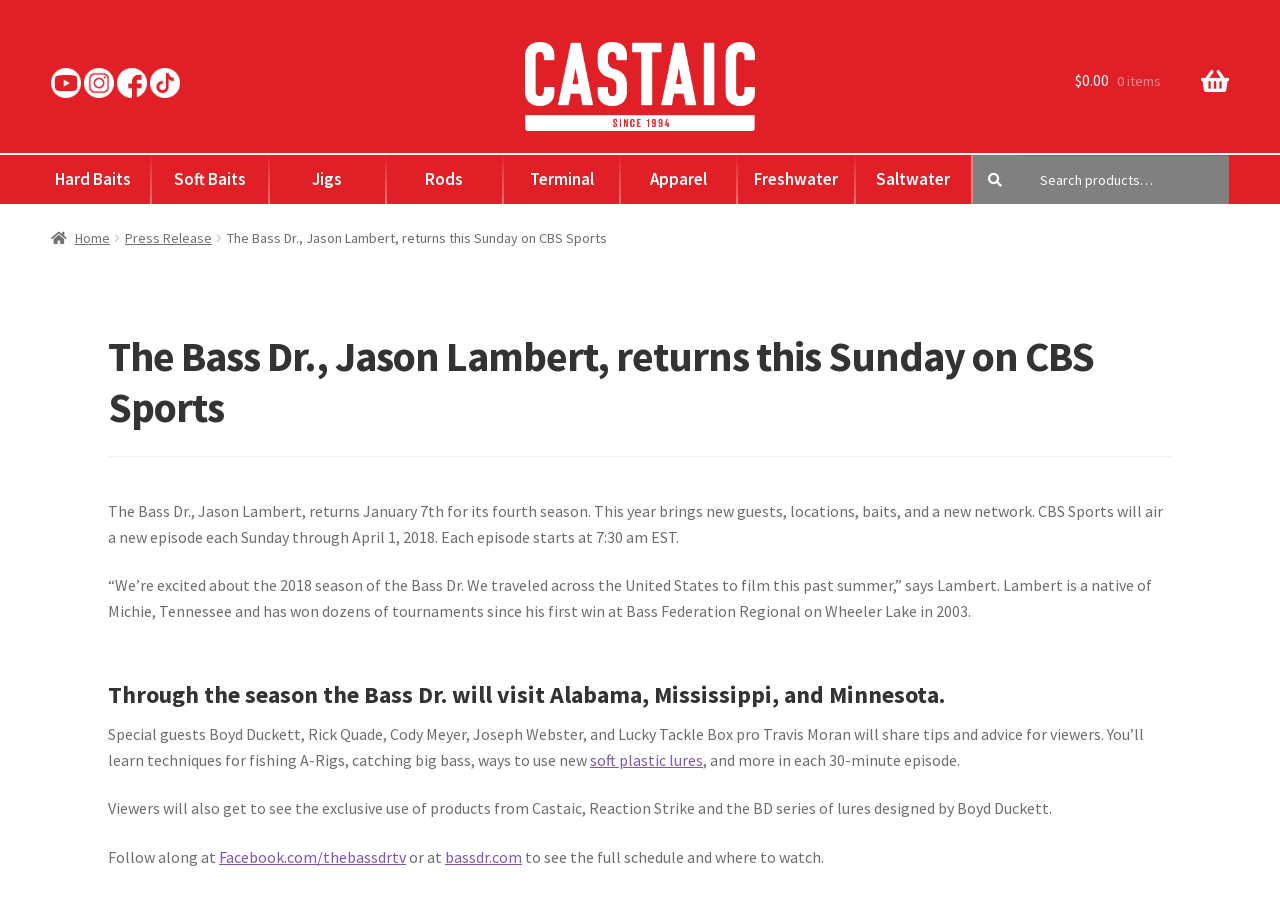What is the name of the TV show?
Could you give a comprehensive explanation in response to this question?

I found the answer by looking at the main heading of the webpage, which says 'The Bass Dr., Jason Lambert, returns this Sunday on CBS Sports'. The name of the TV show is 'The Bass Dr.'.